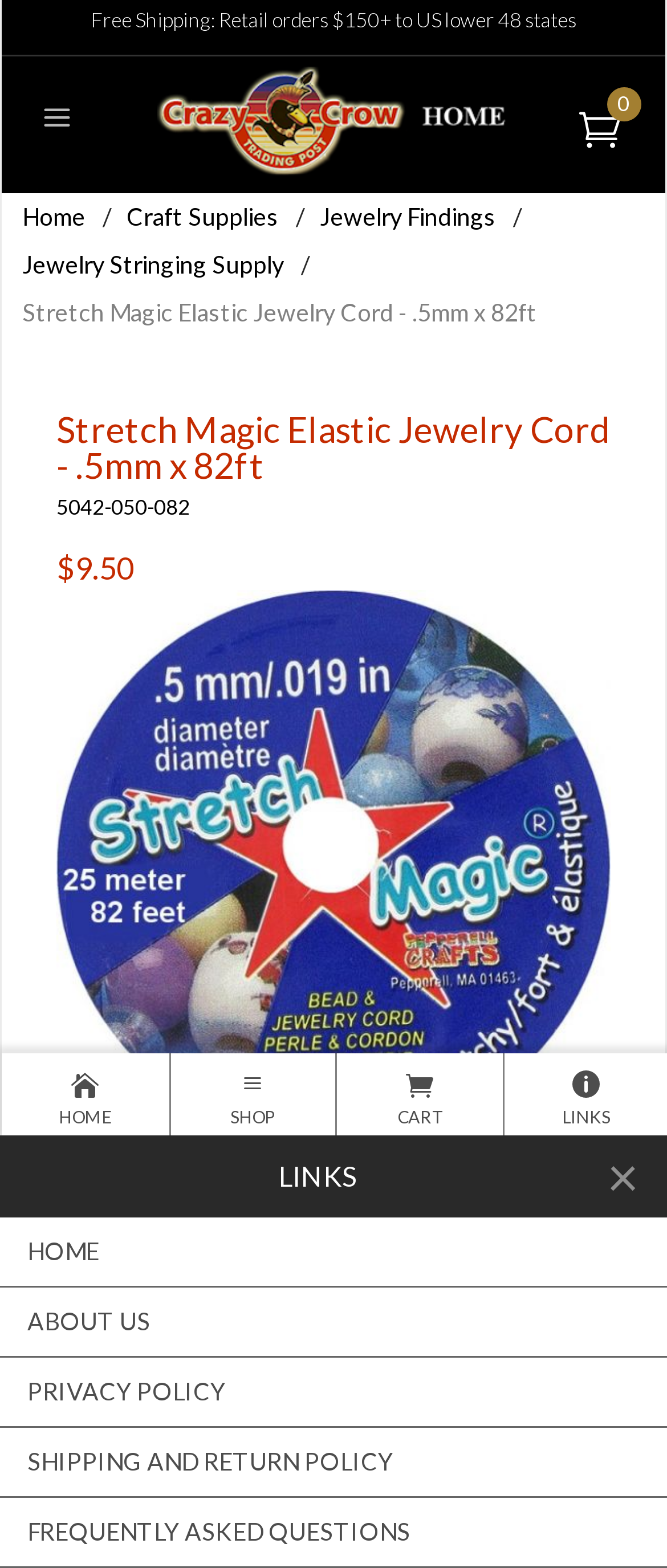Find the bounding box coordinates of the element to click in order to complete this instruction: "Click on the 'HOME' link". The bounding box coordinates must be four float numbers between 0 and 1, denoted as [left, top, right, bottom].

[0.033, 0.129, 0.128, 0.147]